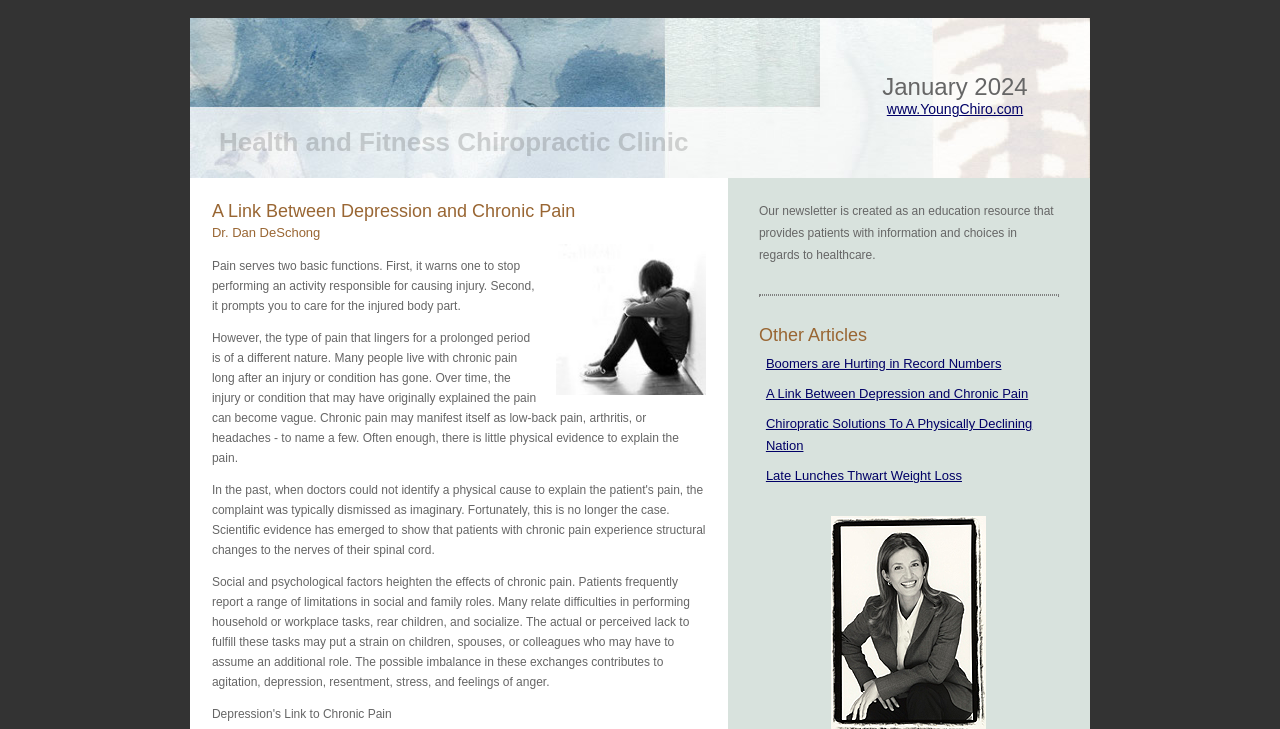Based on the image, please respond to the question with as much detail as possible:
What is the clinic's name?

The clinic's name is mentioned in the top-left corner of the webpage, inside a table cell, as 'Health and Fitness Chiropractic Clinic'.